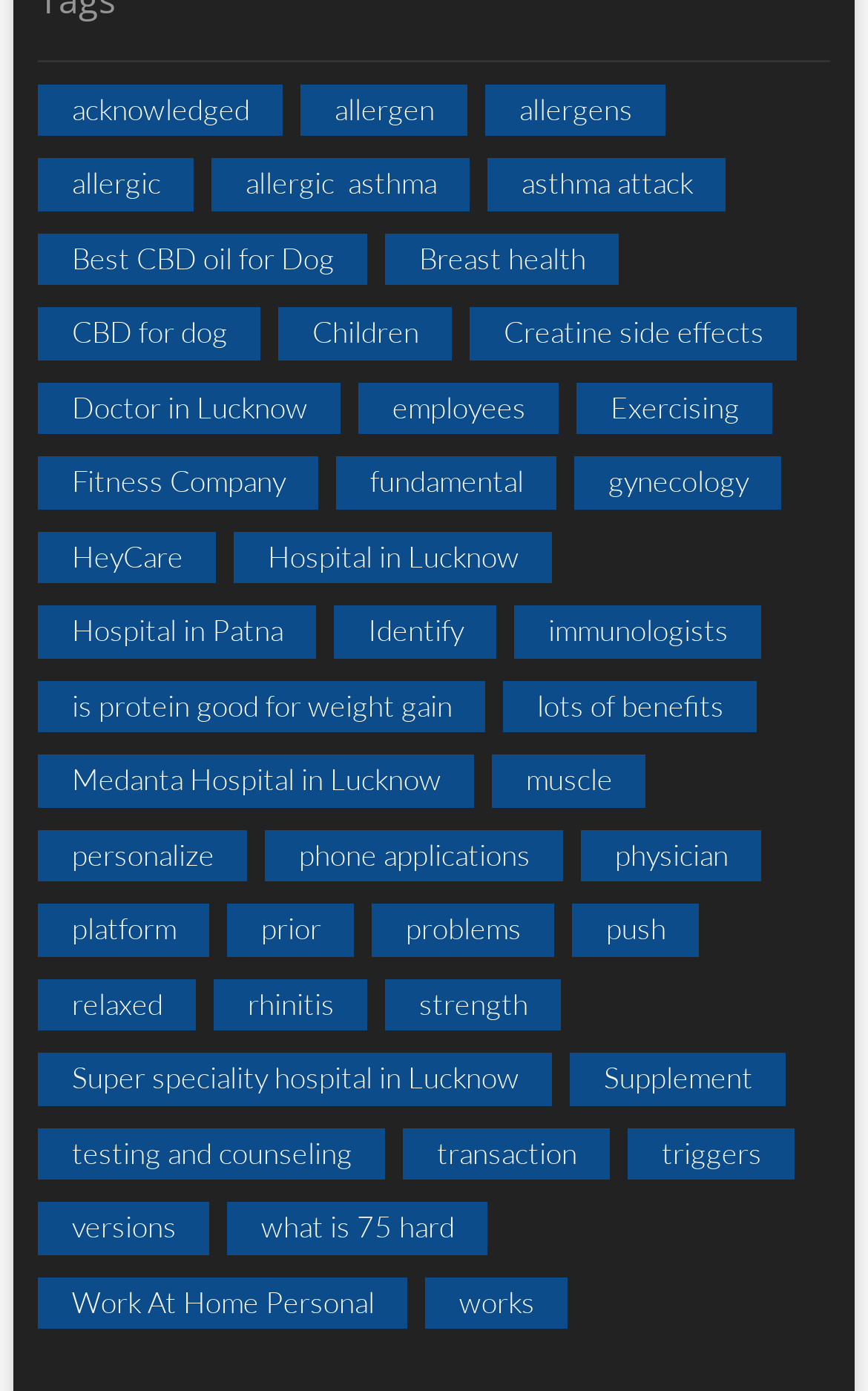Bounding box coordinates are given in the format (top-left x, top-left y, bottom-right x, bottom-right y). All values should be floating point numbers between 0 and 1. Provide the bounding box coordinate for the UI element described as: Breast health

[0.444, 0.168, 0.713, 0.205]